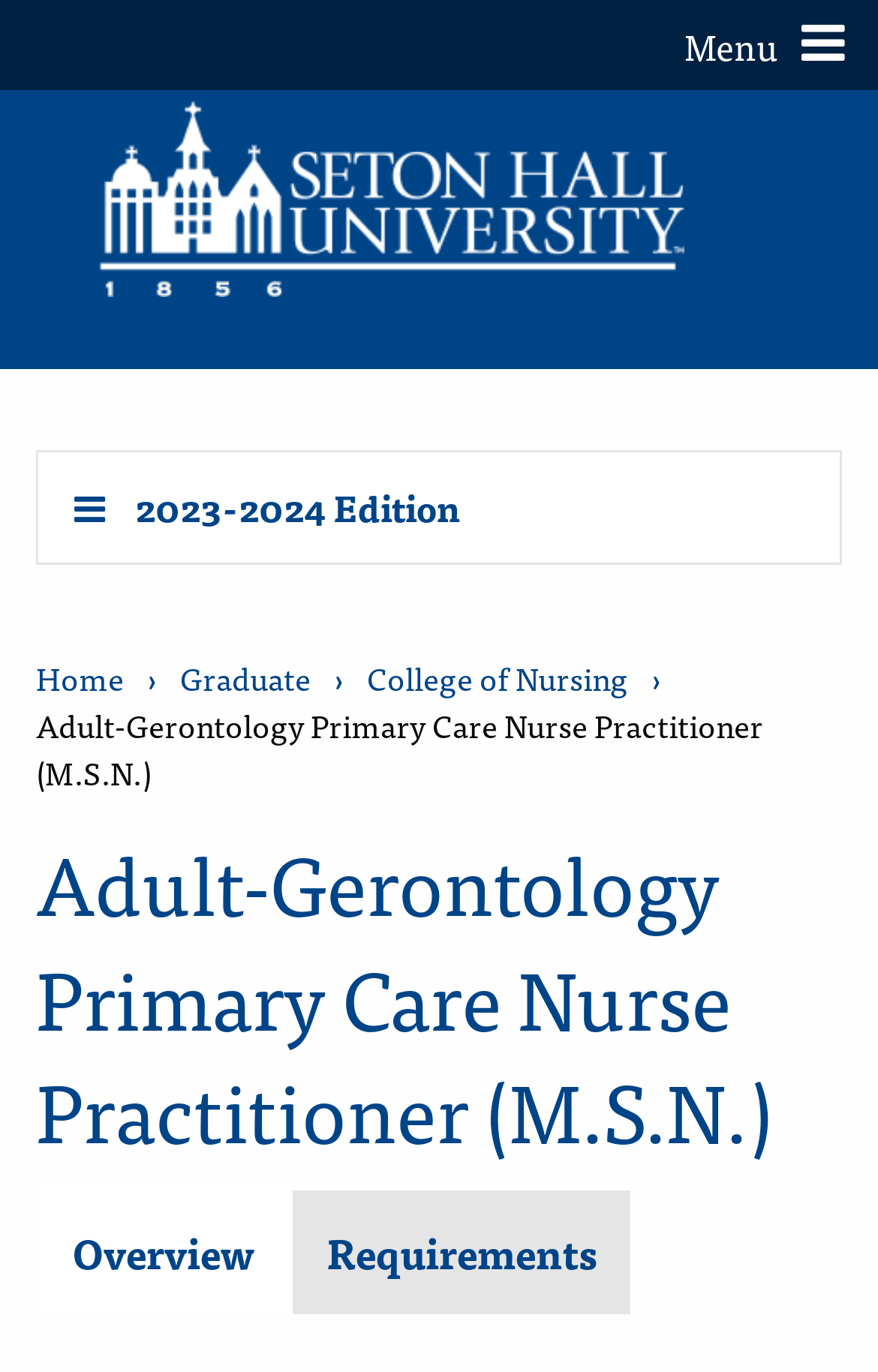Please mark the bounding box coordinates of the area that should be clicked to carry out the instruction: "Click the 'Menu' button".

None